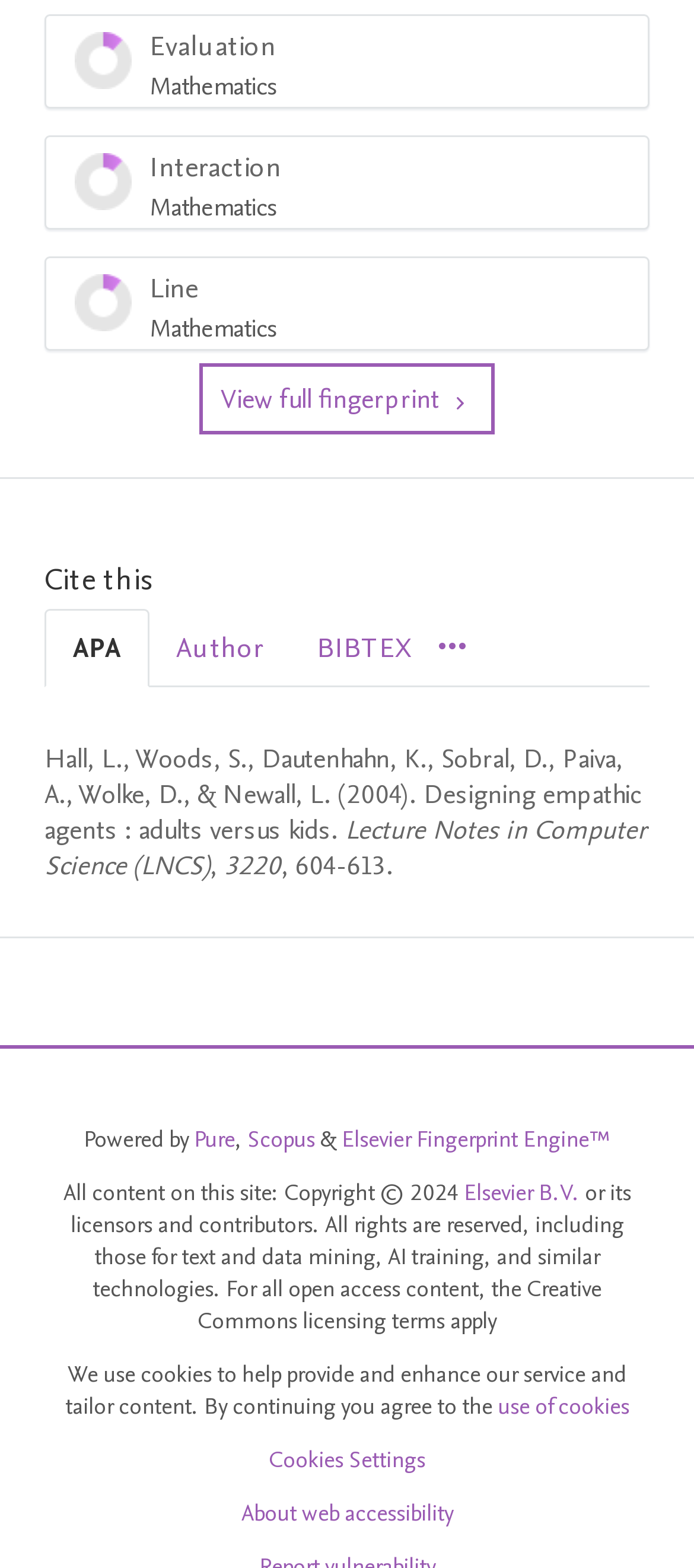With reference to the screenshot, provide a detailed response to the question below:
What is the name of the publication?

The name of the publication can be found in the StaticText 'Lecture Notes in Computer Science (LNCS)' which is part of the tabpanel 'APA'.